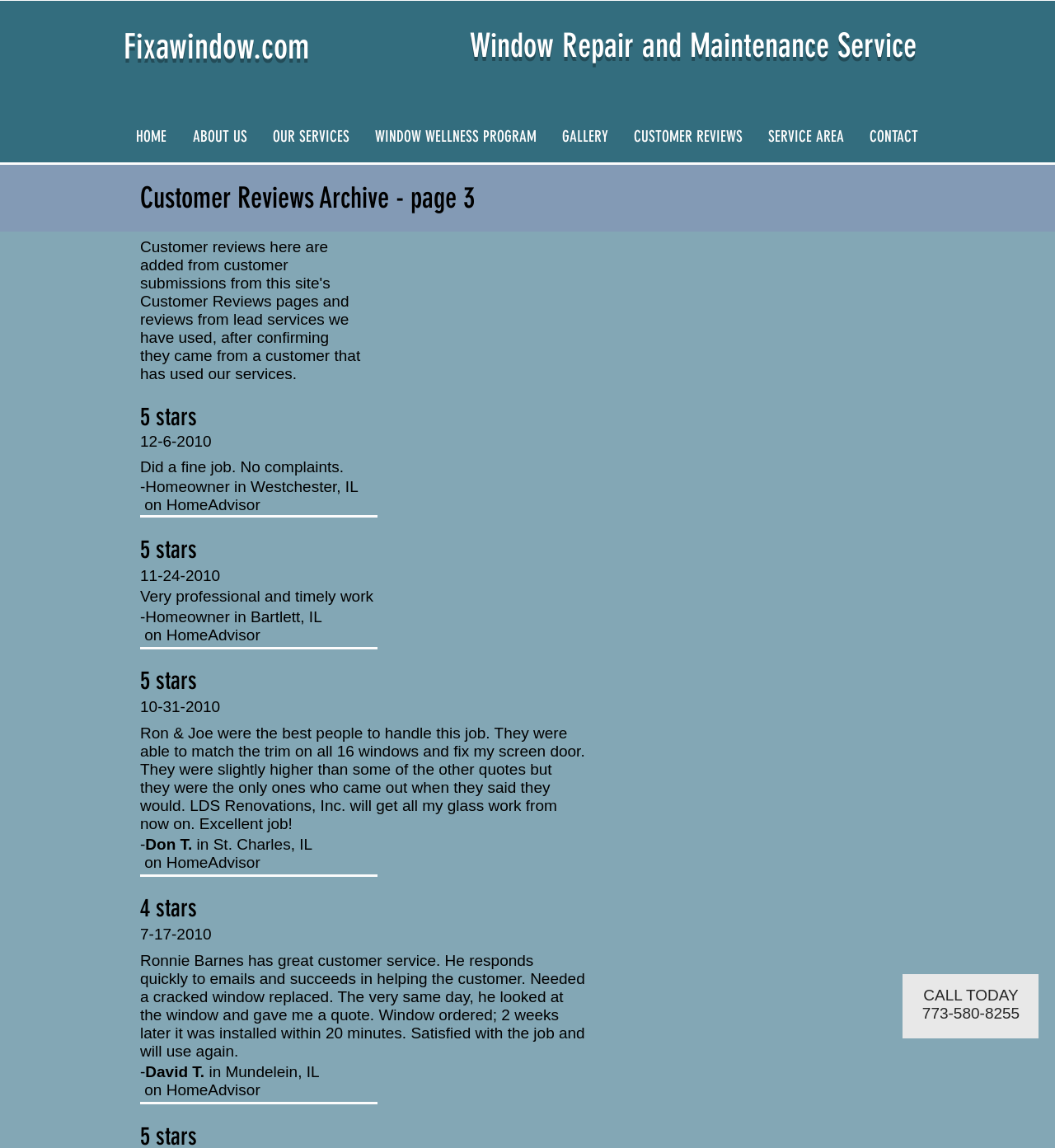What is the location of the customer who wrote the review on 10-31-2010?
Based on the image, provide a one-word or brief-phrase response.

St. Charles, IL